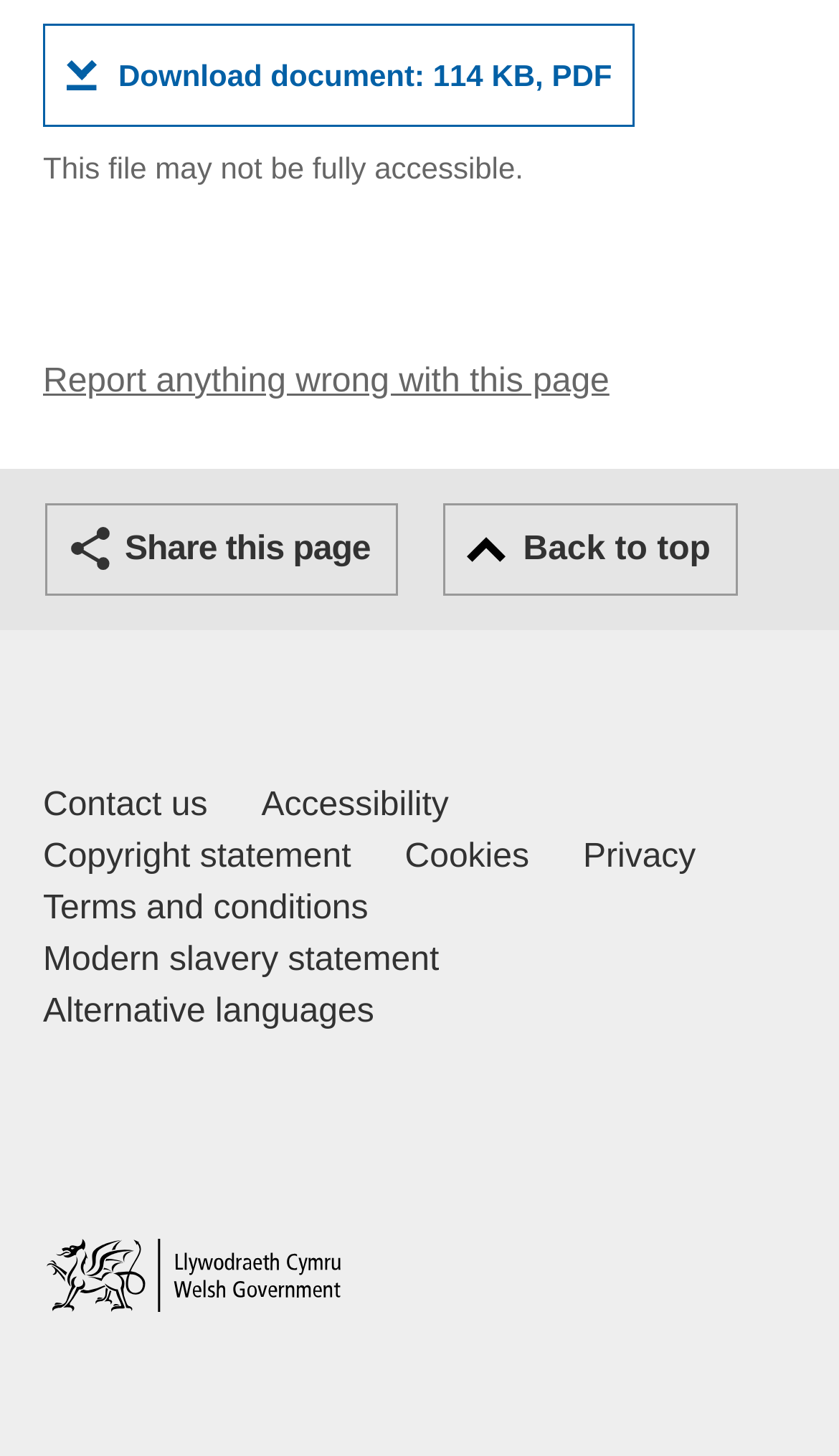Please provide the bounding box coordinates for the UI element as described: "Cookies". The coordinates must be four floats between 0 and 1, represented as [left, top, right, bottom].

[0.483, 0.572, 0.631, 0.608]